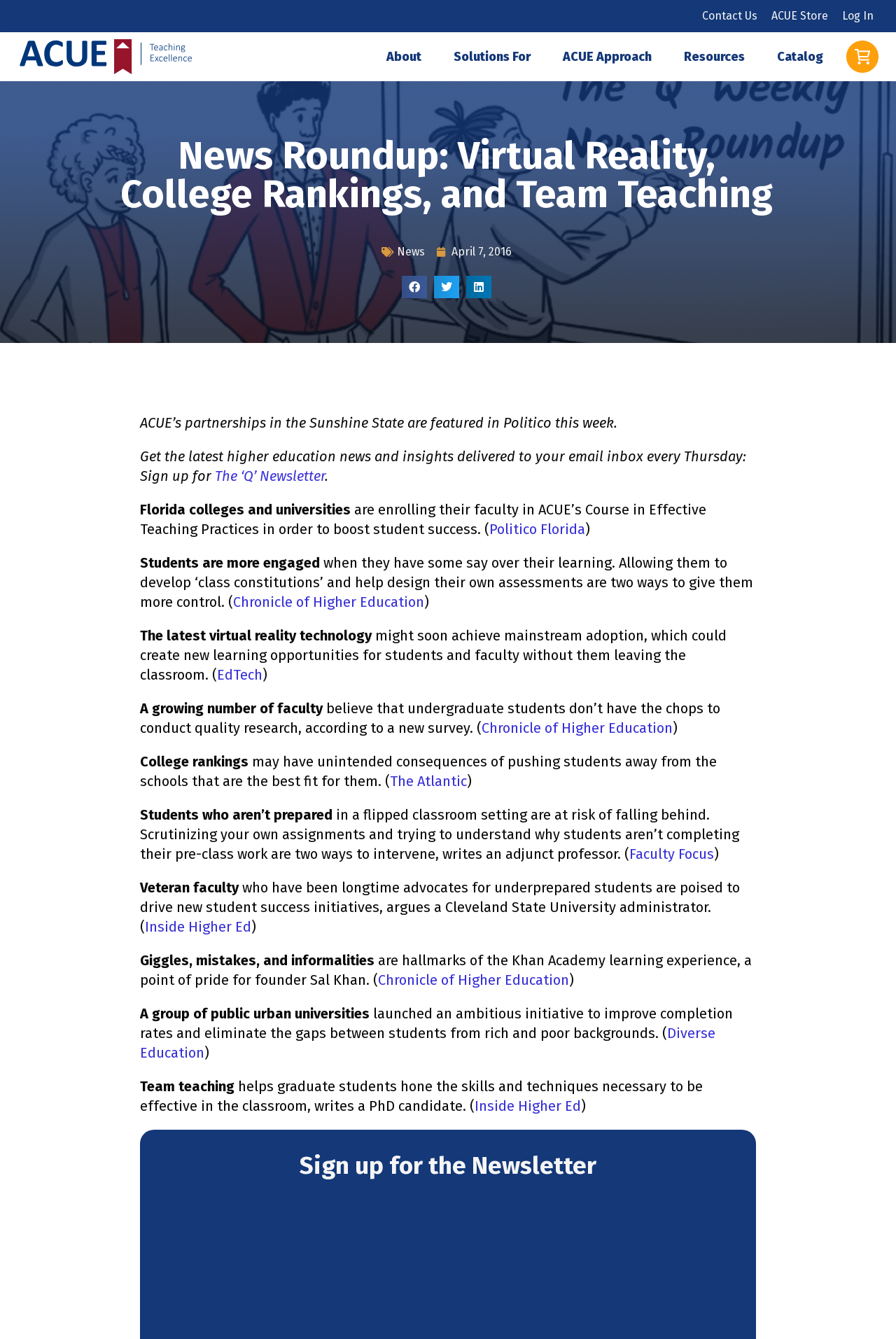Identify the bounding box coordinates of the clickable section necessary to follow the following instruction: "Sign up for the 'Q' Newsletter". The coordinates should be presented as four float numbers from 0 to 1, i.e., [left, top, right, bottom].

[0.24, 0.349, 0.362, 0.362]